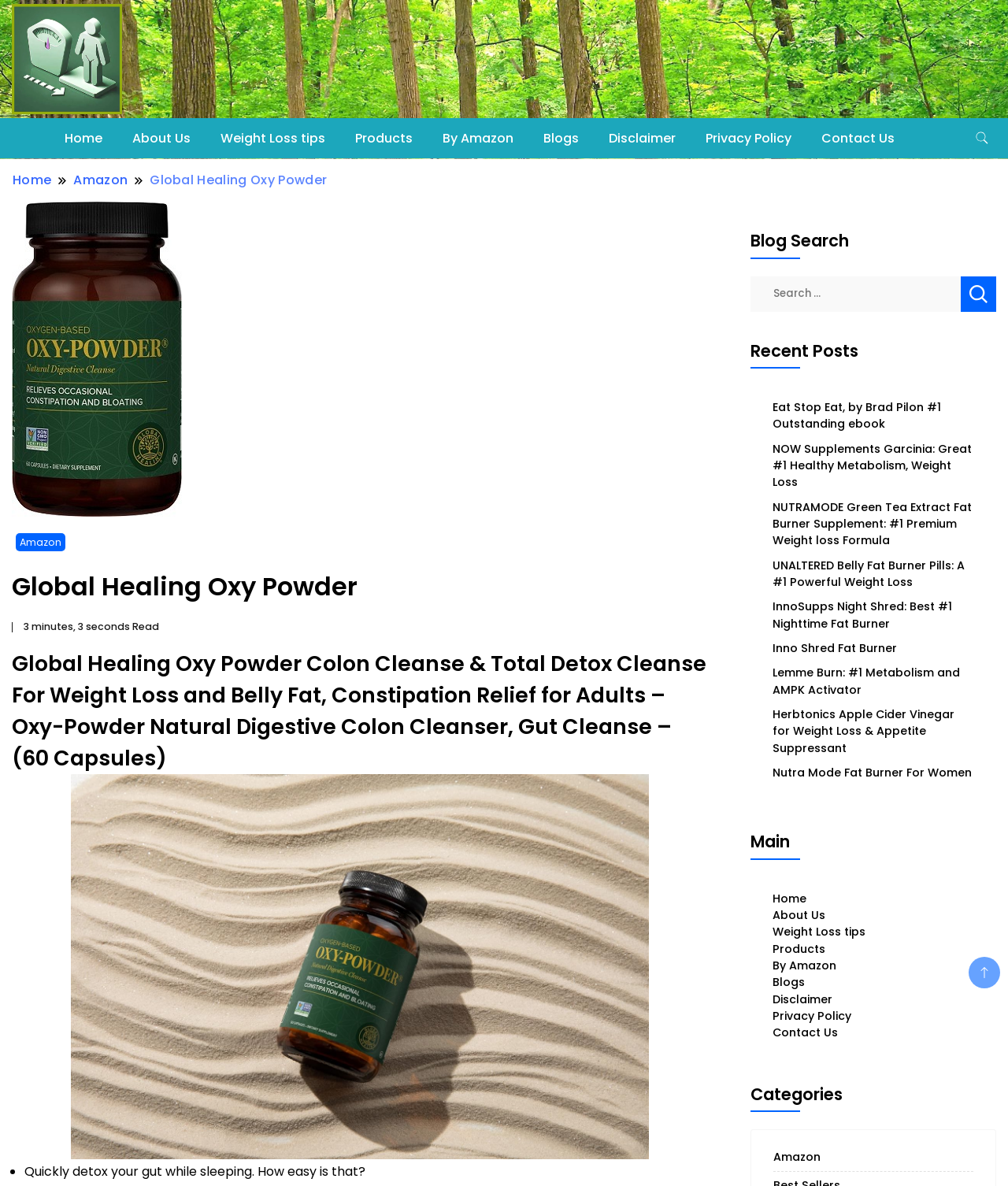What is the image below the 'Global Healing Oxy Powder' heading?
Identify the answer in the screenshot and reply with a single word or phrase.

A product image